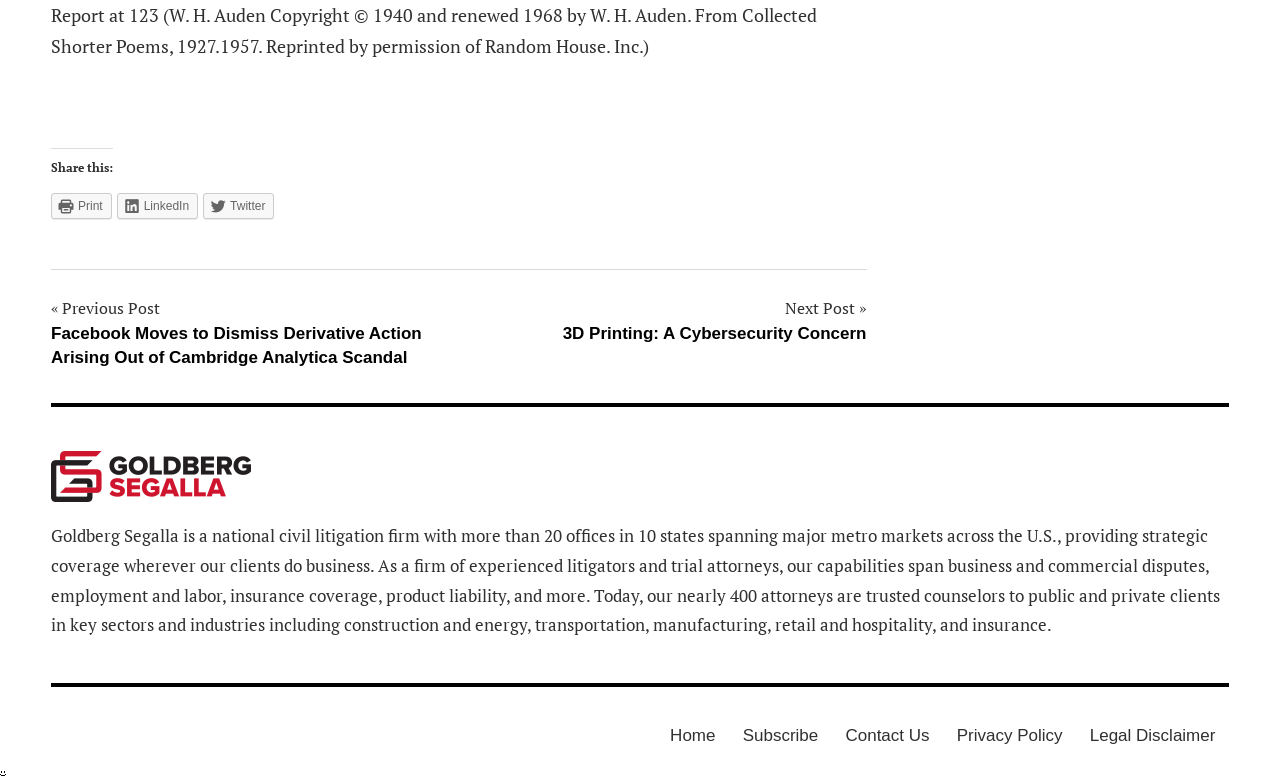Examine the screenshot and answer the question in as much detail as possible: What is the industry council mentioned on the webpage?

I found the industry council by looking at the links in the footer section, specifically the link with the text 'Information Technology Industry Council'.